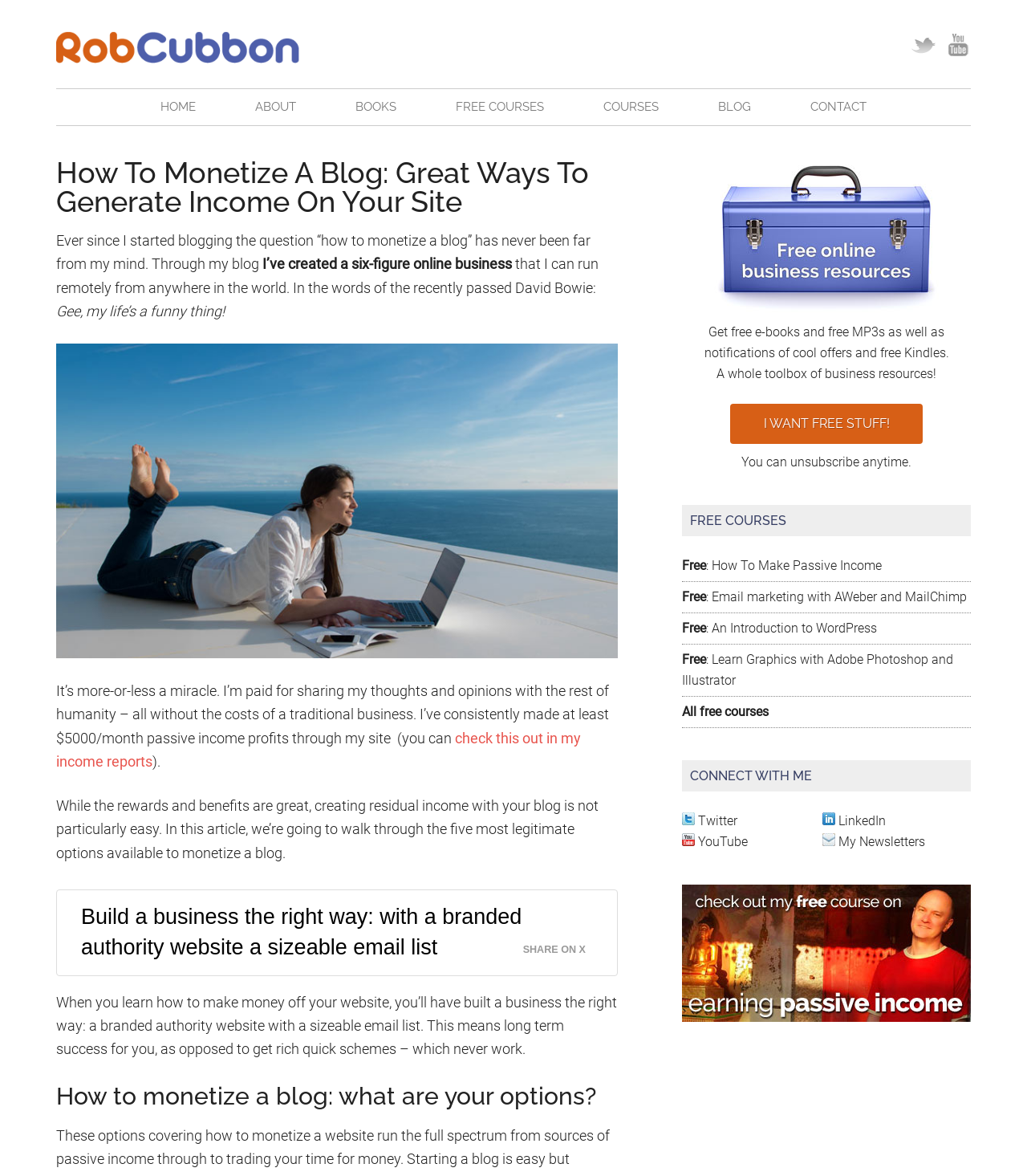Please analyze the image and provide a thorough answer to the question:
What is the topic of the blog post?

Based on the content of the webpage, the topic of the blog post is about monetizing a blog, as indicated by the heading 'How To Monetize A Blog: Great Ways To Generate Income On Your Site' and the text that follows.